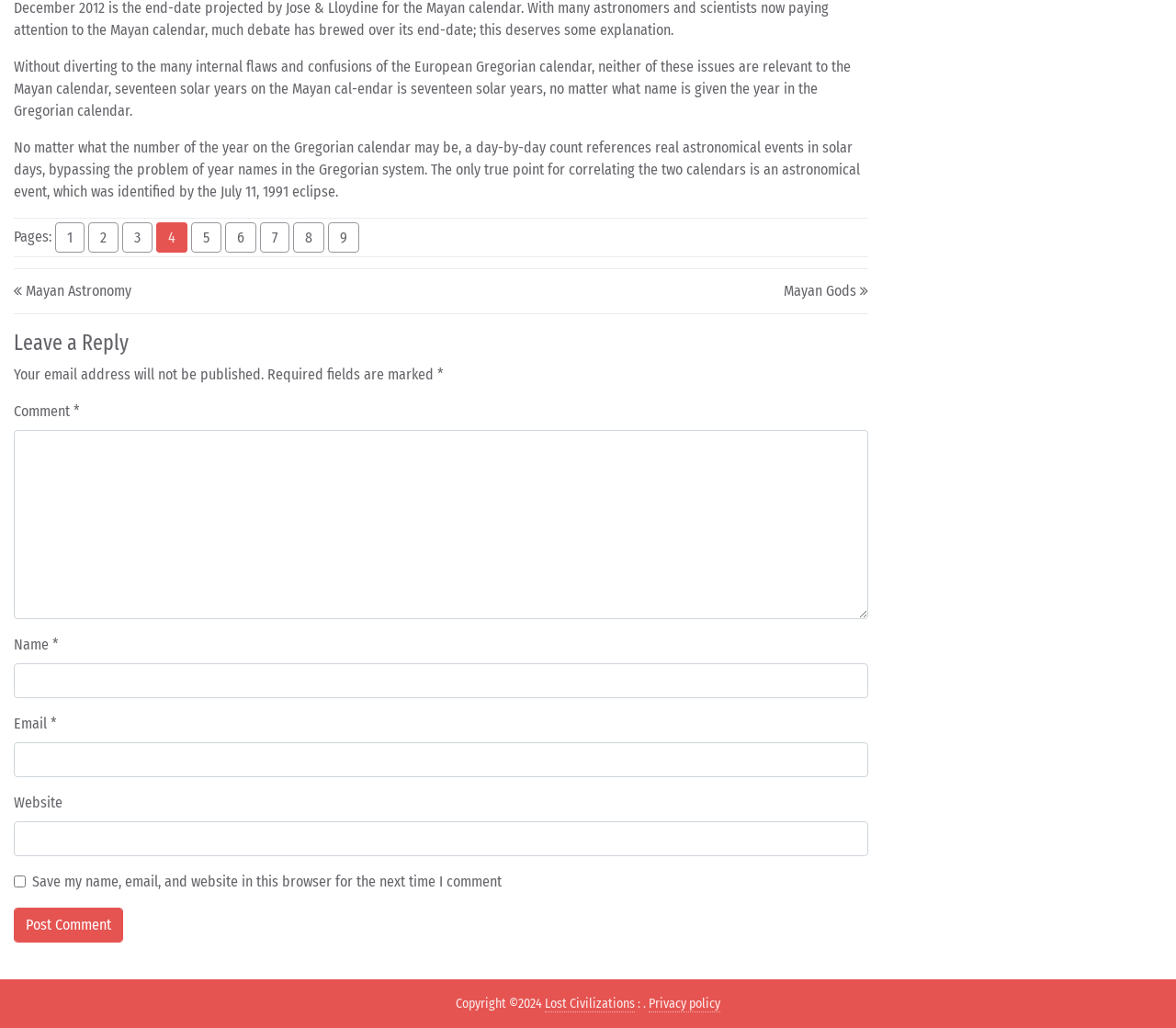Locate the bounding box coordinates of the UI element described by: "name="submit" value="Post Comment"". Provide the coordinates as four float numbers between 0 and 1, formatted as [left, top, right, bottom].

[0.012, 0.883, 0.105, 0.917]